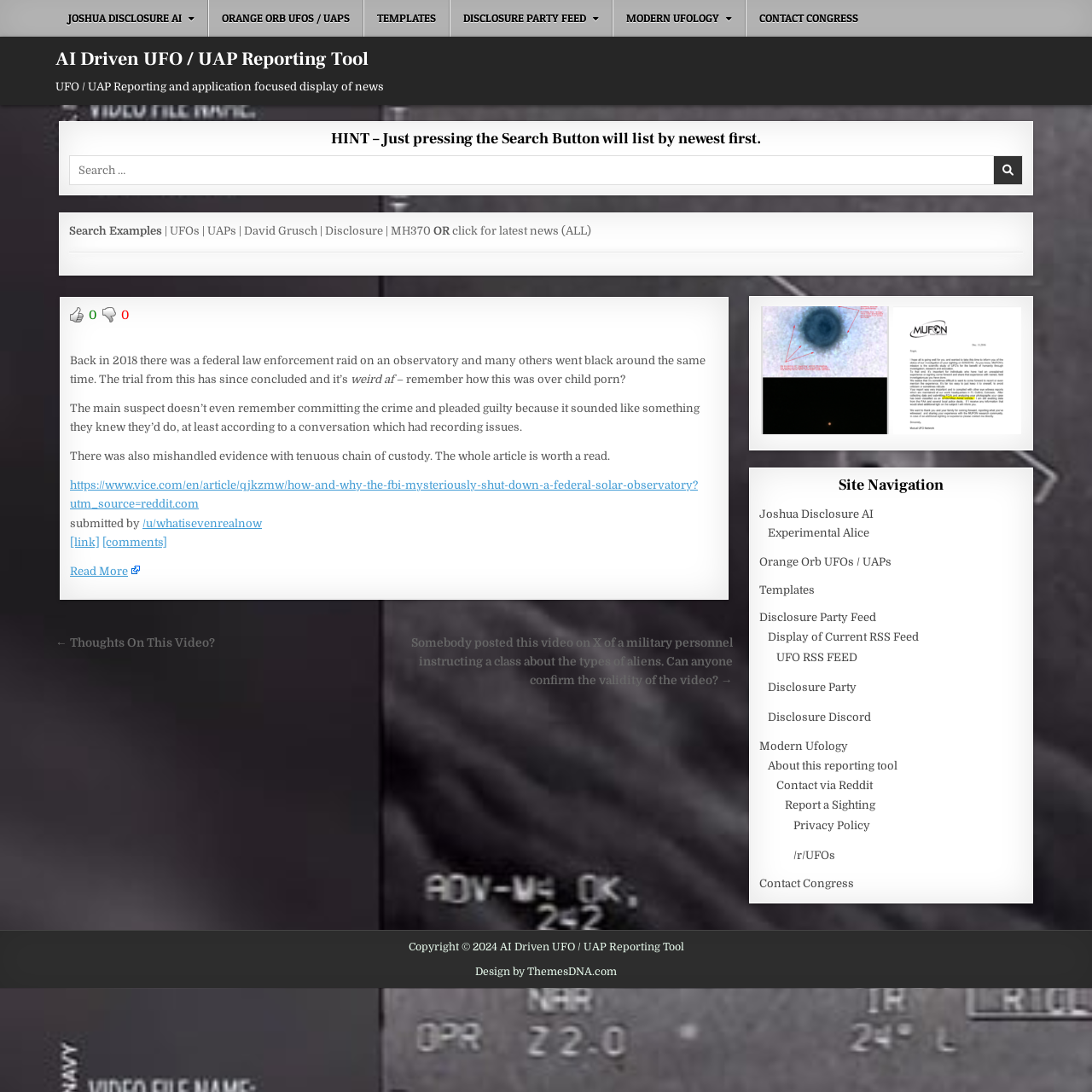Kindly determine the bounding box coordinates of the area that needs to be clicked to fulfill this instruction: "Search for UFO news".

[0.063, 0.142, 0.937, 0.17]